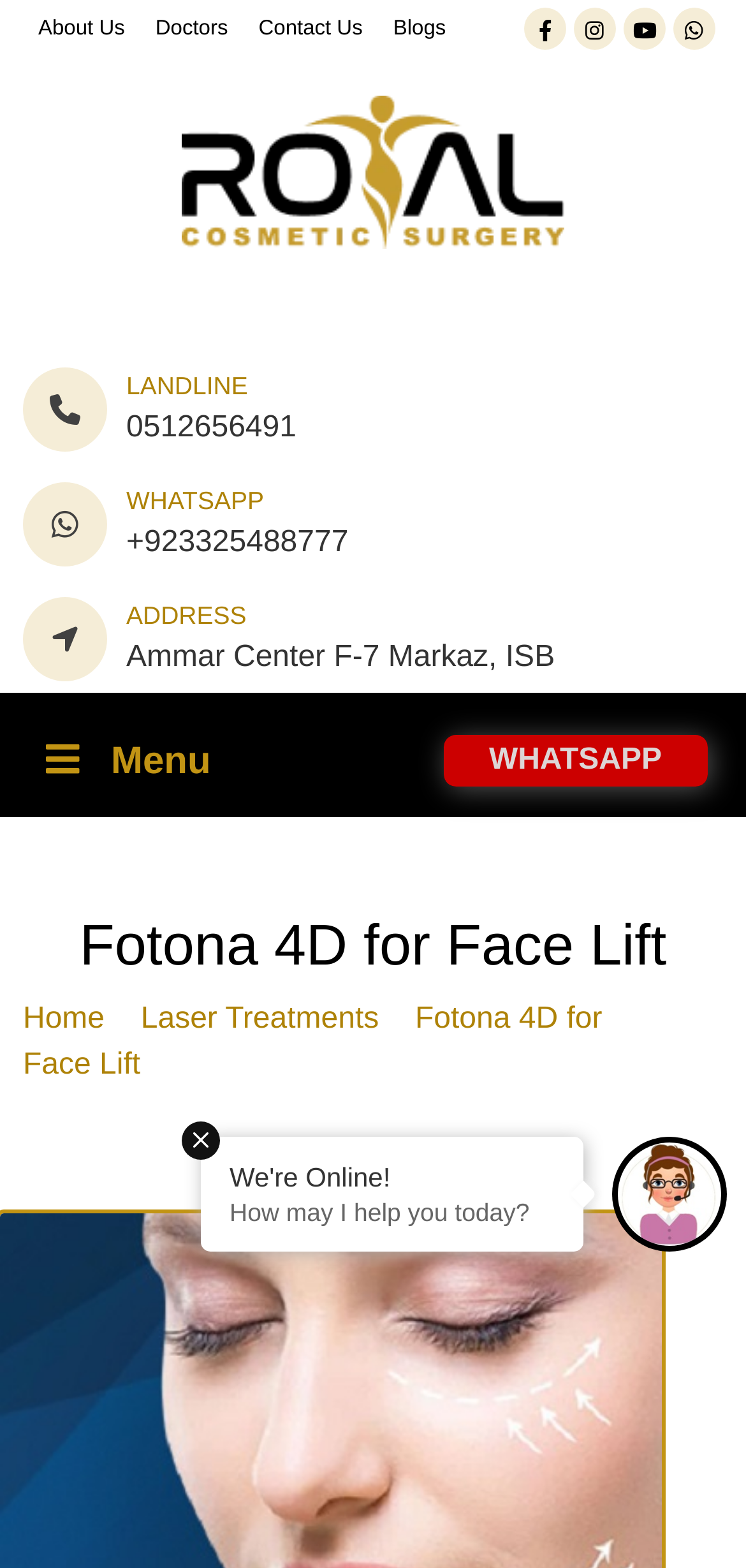Locate the bounding box coordinates of the element's region that should be clicked to carry out the following instruction: "Contact us through WhatsApp". The coordinates need to be four float numbers between 0 and 1, i.e., [left, top, right, bottom].

[0.169, 0.308, 0.467, 0.361]